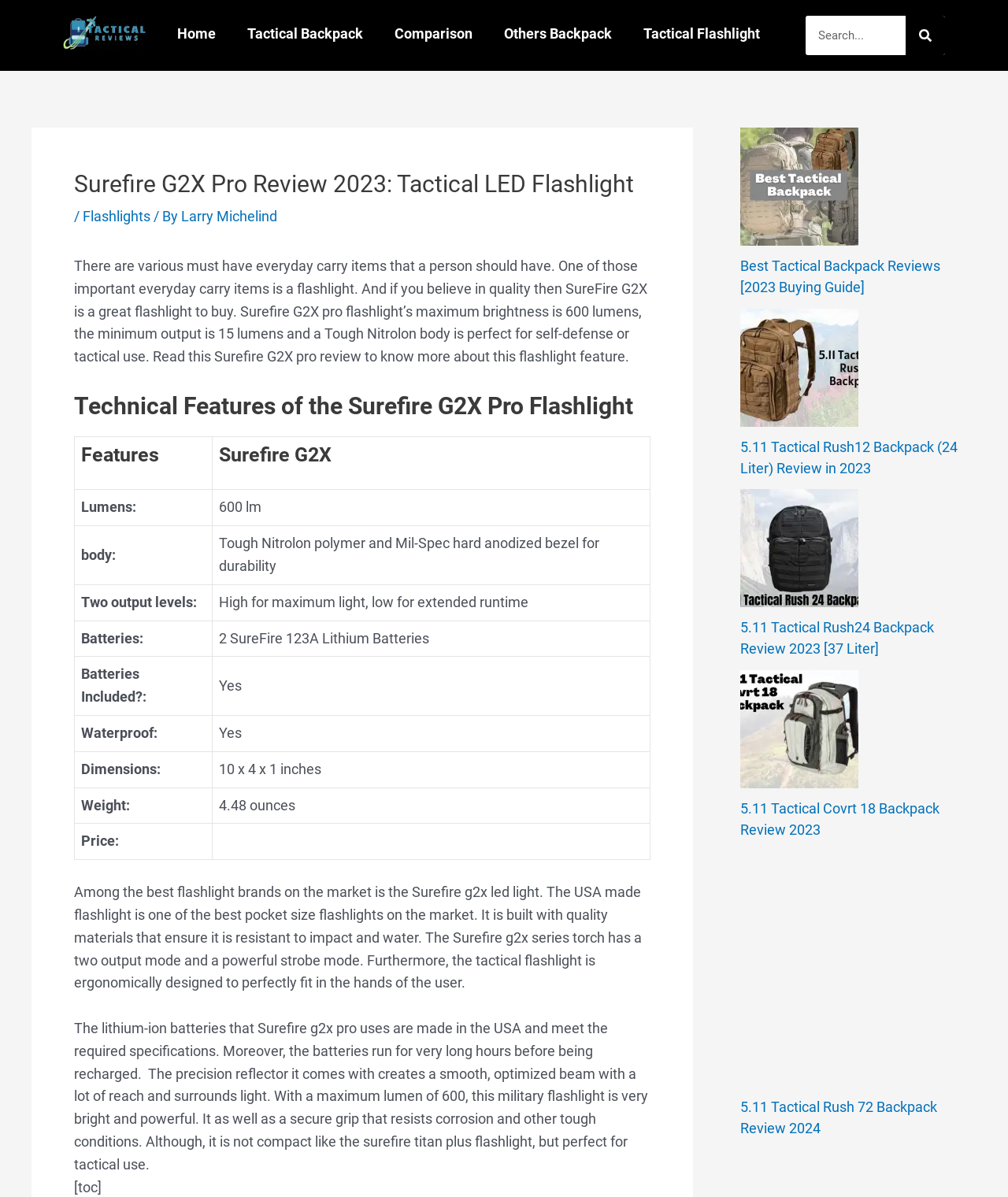Find the bounding box coordinates for the area that must be clicked to perform this action: "Search for something".

[0.799, 0.013, 0.938, 0.046]